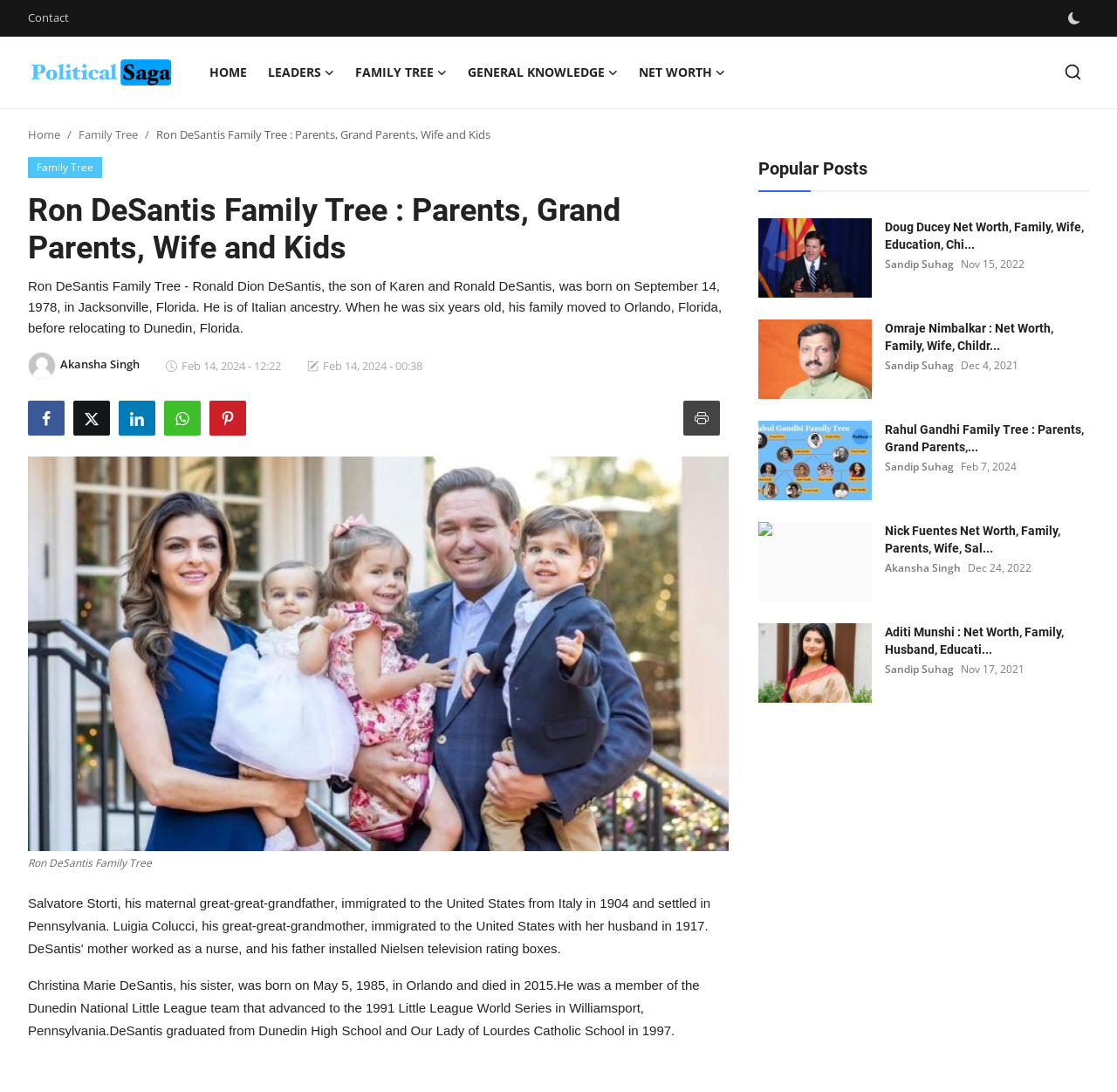Determine the main text heading of the webpage and provide its content.

Ron DeSantis Family Tree : Parents, Grand Parents, Wife and Kids